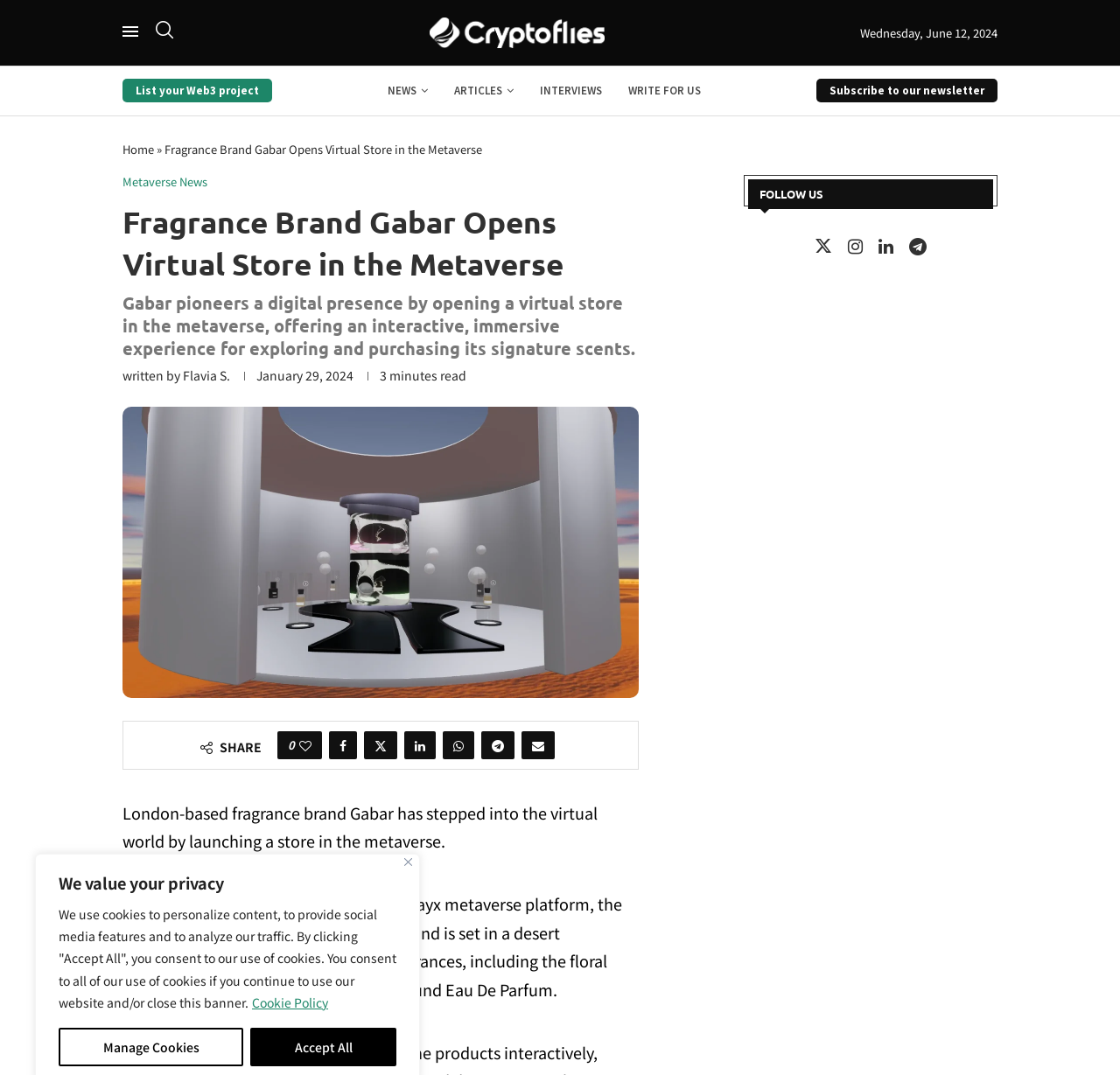Please find the bounding box coordinates of the element that you should click to achieve the following instruction: "Open the menu". The coordinates should be presented as four float numbers between 0 and 1: [left, top, right, bottom].

[0.109, 0.022, 0.123, 0.037]